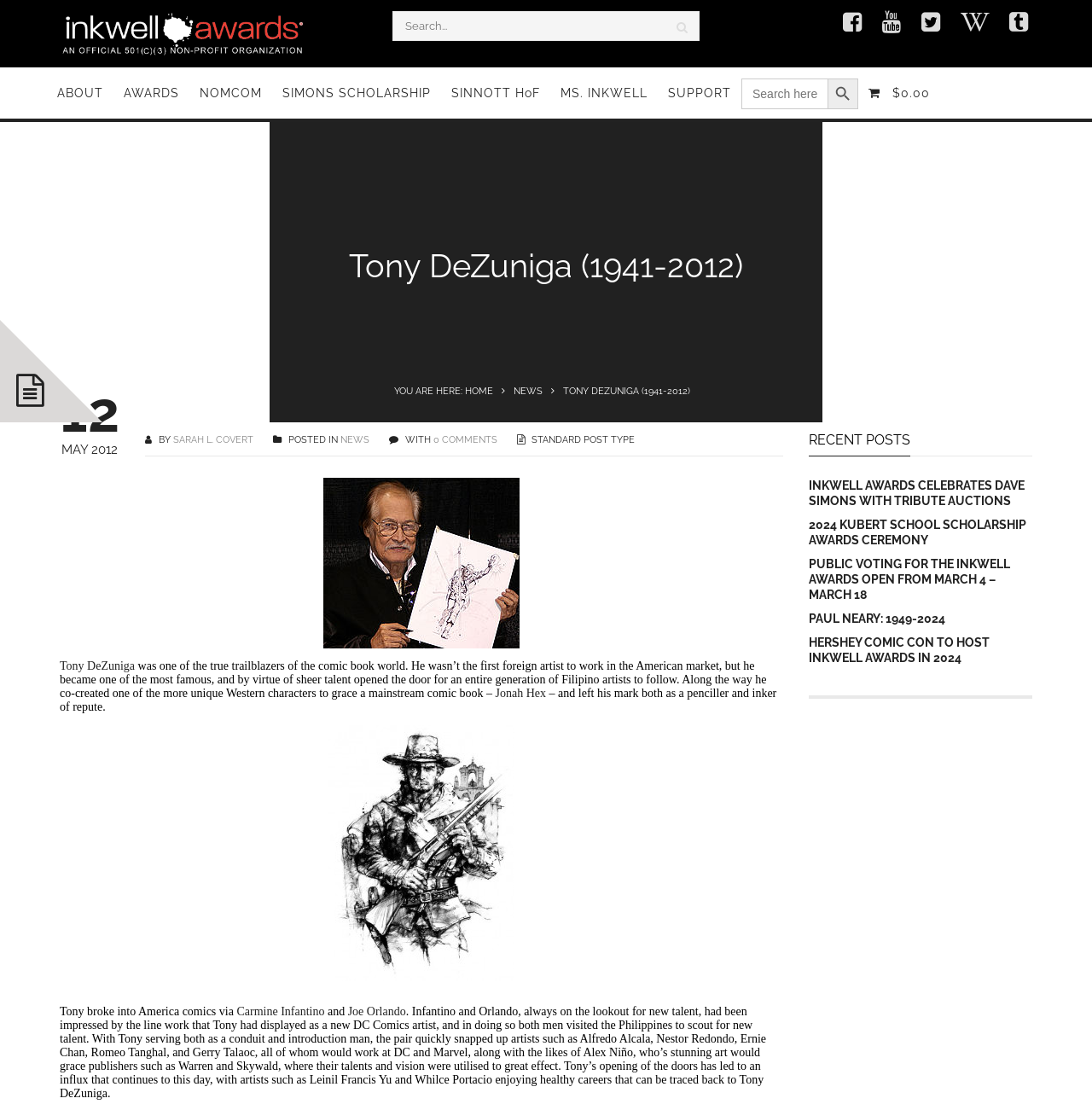Based on the description "Privacy policy", find the bounding box of the specified UI element.

None